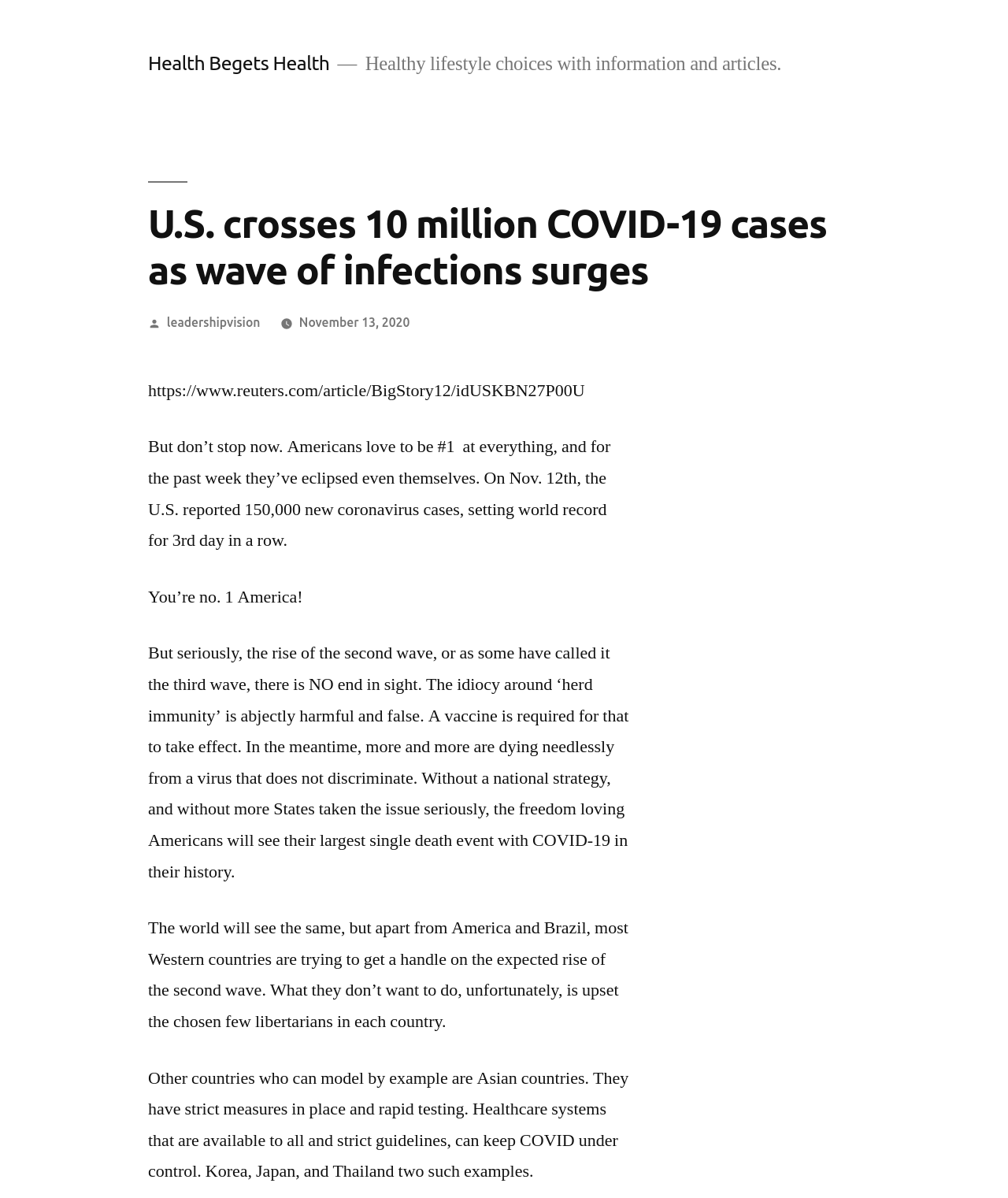Provide the bounding box coordinates of the HTML element this sentence describes: "November 13, 2020". The bounding box coordinates consist of four float numbers between 0 and 1, i.e., [left, top, right, bottom].

[0.297, 0.263, 0.406, 0.275]